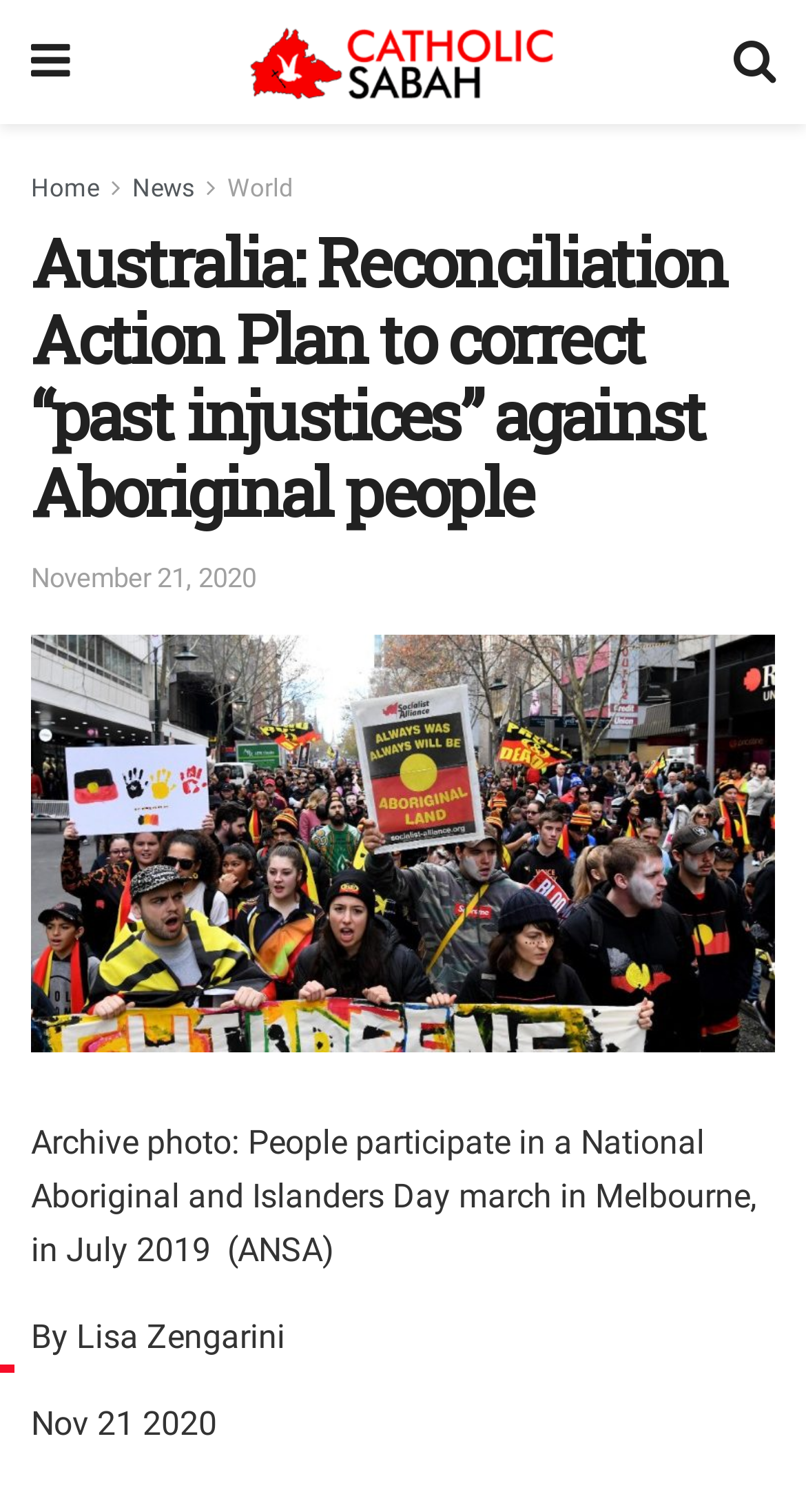Locate and provide the bounding box coordinates for the HTML element that matches this description: "Book Review".

None